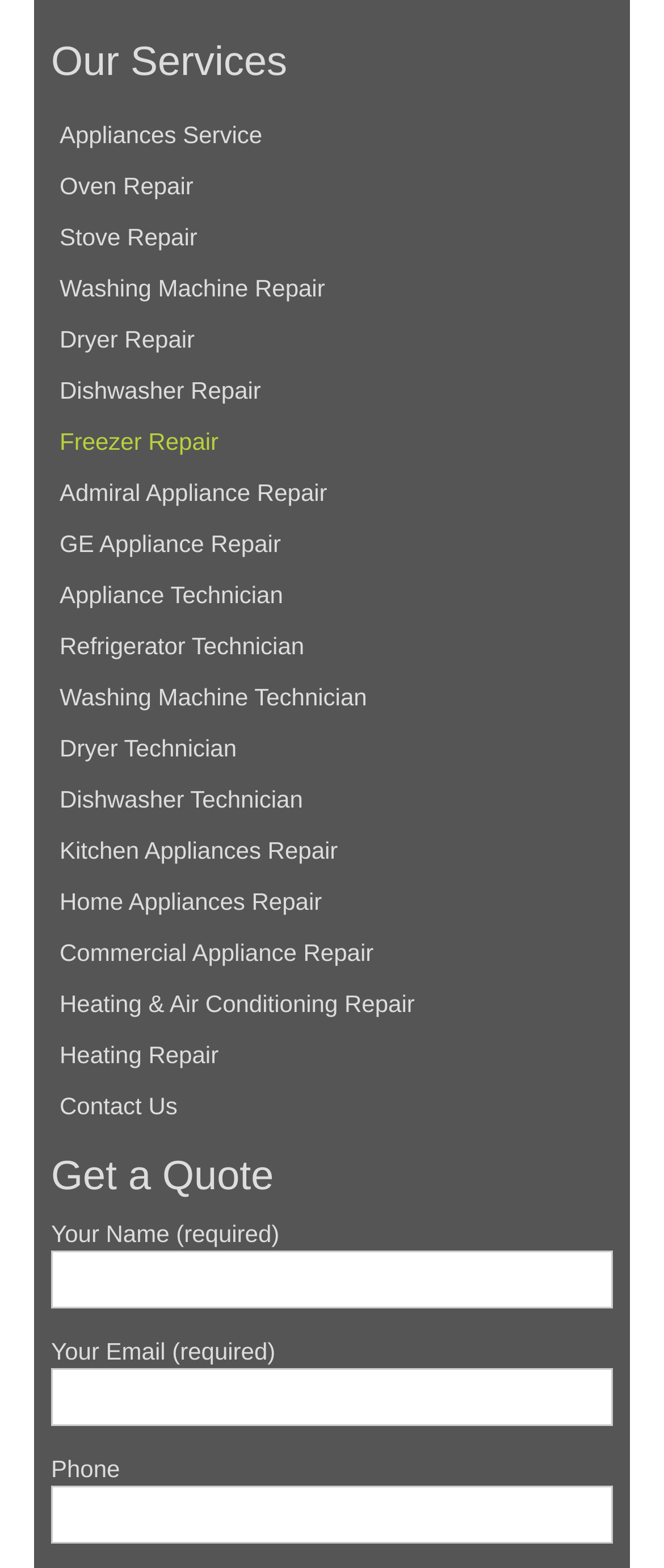Please specify the coordinates of the bounding box for the element that should be clicked to carry out this instruction: "Click Appliances Service". The coordinates must be four float numbers between 0 and 1, formatted as [left, top, right, bottom].

[0.077, 0.07, 0.923, 0.103]